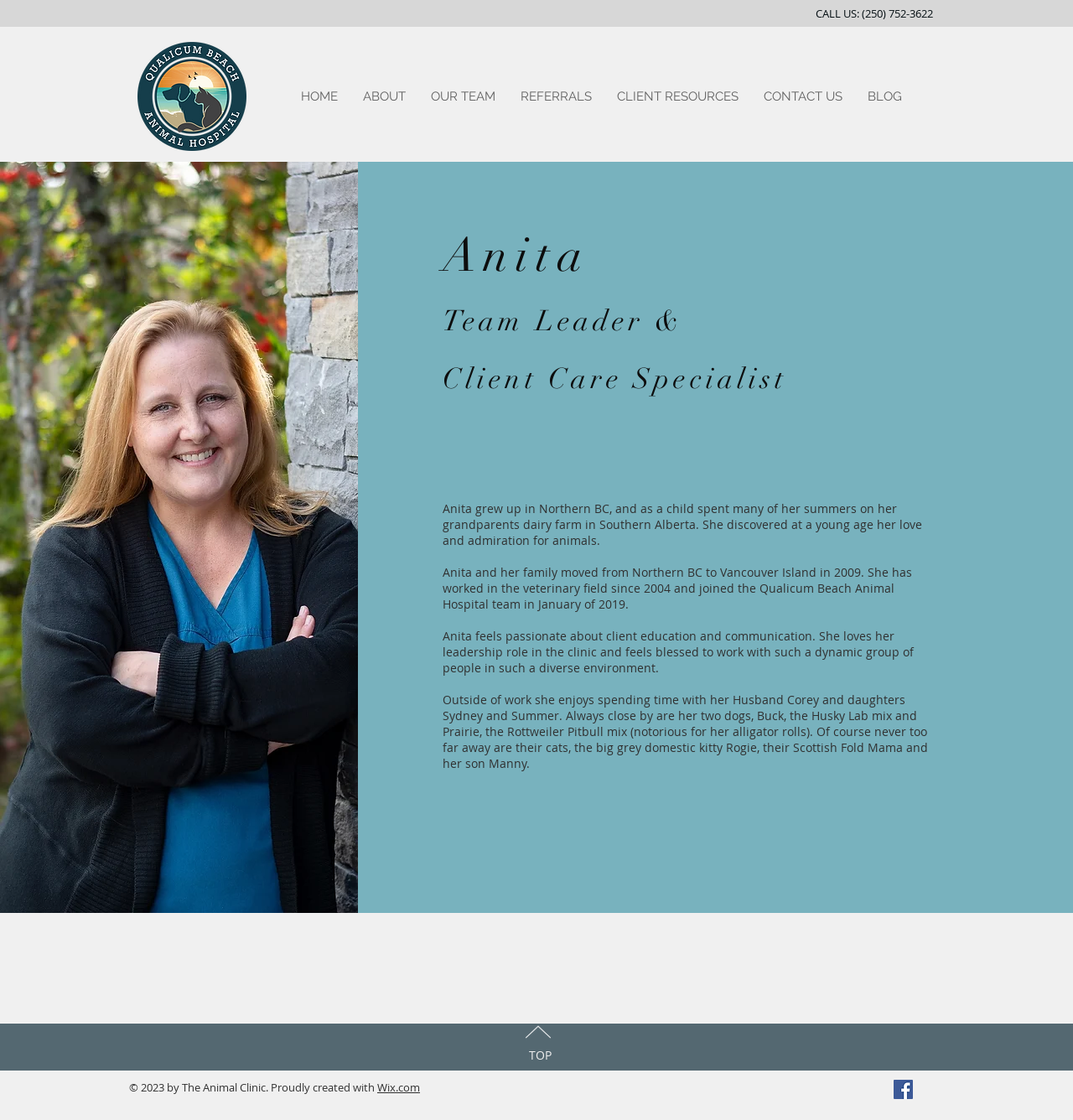How many dogs does Anita have? Analyze the screenshot and reply with just one word or a short phrase.

Two